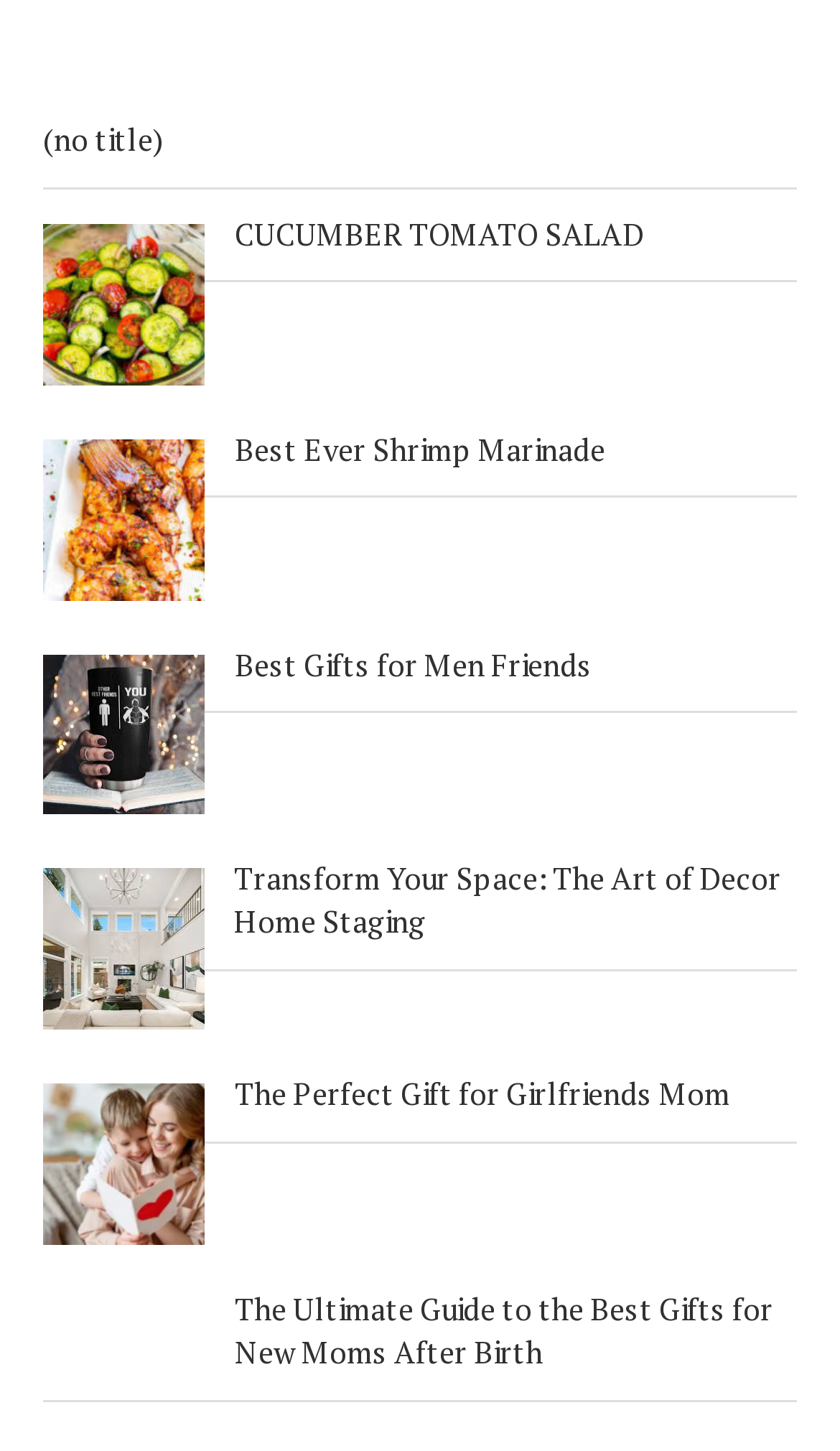Identify the bounding box coordinates for the UI element that matches this description: "Best Ever Shrimp Marinade".

[0.279, 0.262, 0.721, 0.29]